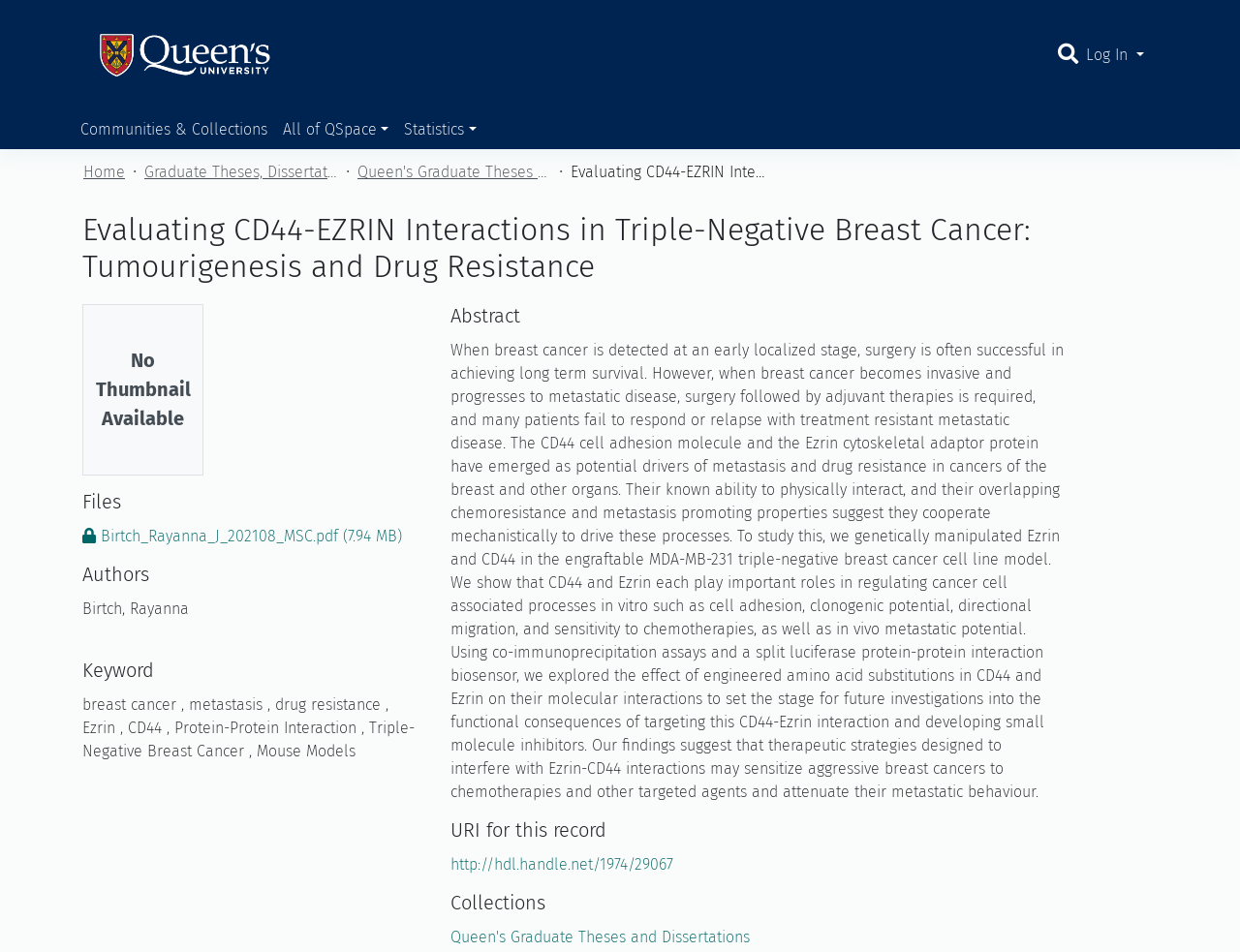Write an extensive caption that covers every aspect of the webpage.

This webpage appears to be a research paper or thesis publication page. At the top left corner, there is a repository logo, and next to it, a user profile bar with a search function and a log-in link. Below this, there is a main navigation bar with links to "Communities & Collections", "All of QSpace", and "Statistics". 

On the left side, there is a breadcrumb navigation bar showing the path from "Home" to "Graduate Theses, Dissertations and Projects" to "Queen's Graduate Theses and Dissertations". 

The main content of the page is divided into several sections. The title of the research paper, "Evaluating CD44-EZRIN Interactions in Triple-Negative Breast Cancer: Tumourigenesis and Drug Resistance", is displayed prominently at the top. Below this, there is a section with a "No Thumbnail Available" message. 

The next section is labeled "Files" and contains a link to a PDF file. This is followed by sections labeled "Authors", "Keyword", and "Abstract". The "Authors" section lists the author's name, "Birtch, Rayanna". The "Keyword" section lists several keywords related to breast cancer, including "breast cancer", "metastasis", "drug resistance", "Ezrin", "CD44", and "Triple-Negative Breast Cancer". 

The "Abstract" section provides a detailed summary of the research paper, discussing the role of CD44 and Ezrin in breast cancer metastasis and drug resistance. 

Finally, there are sections labeled "URI for this record" and "Collections", which provide additional metadata and links to related collections.